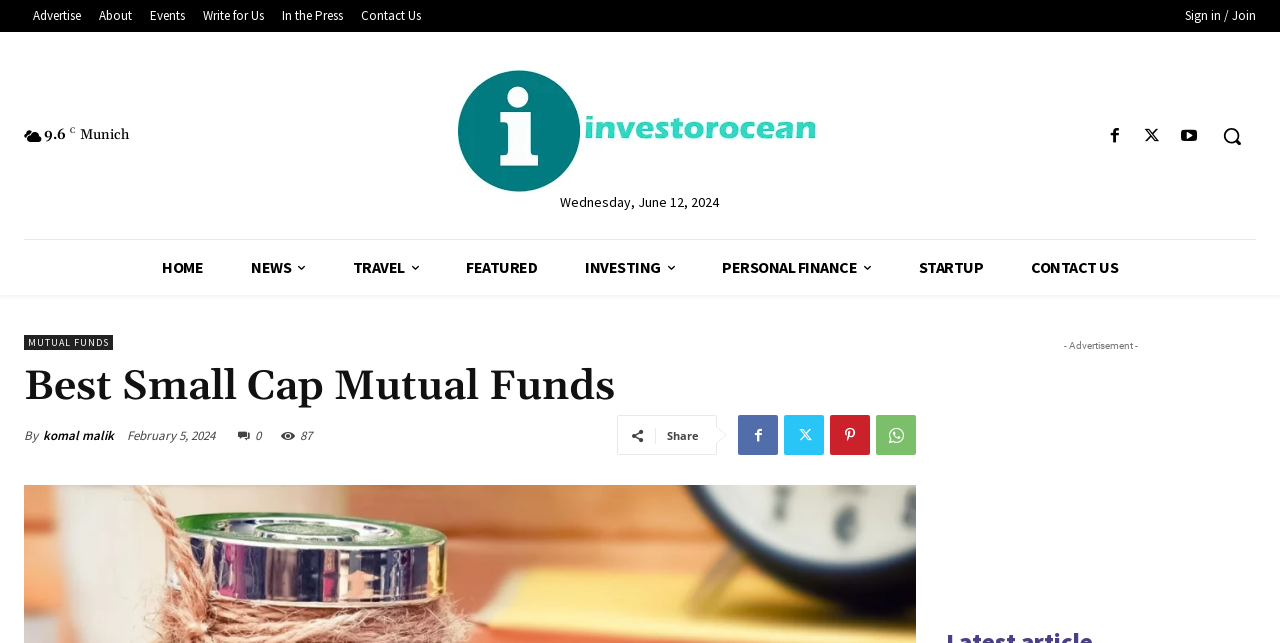Using the provided description: "Mutual Funds", find the bounding box coordinates of the corresponding UI element. The output should be four float numbers between 0 and 1, in the format [left, top, right, bottom].

[0.019, 0.521, 0.088, 0.545]